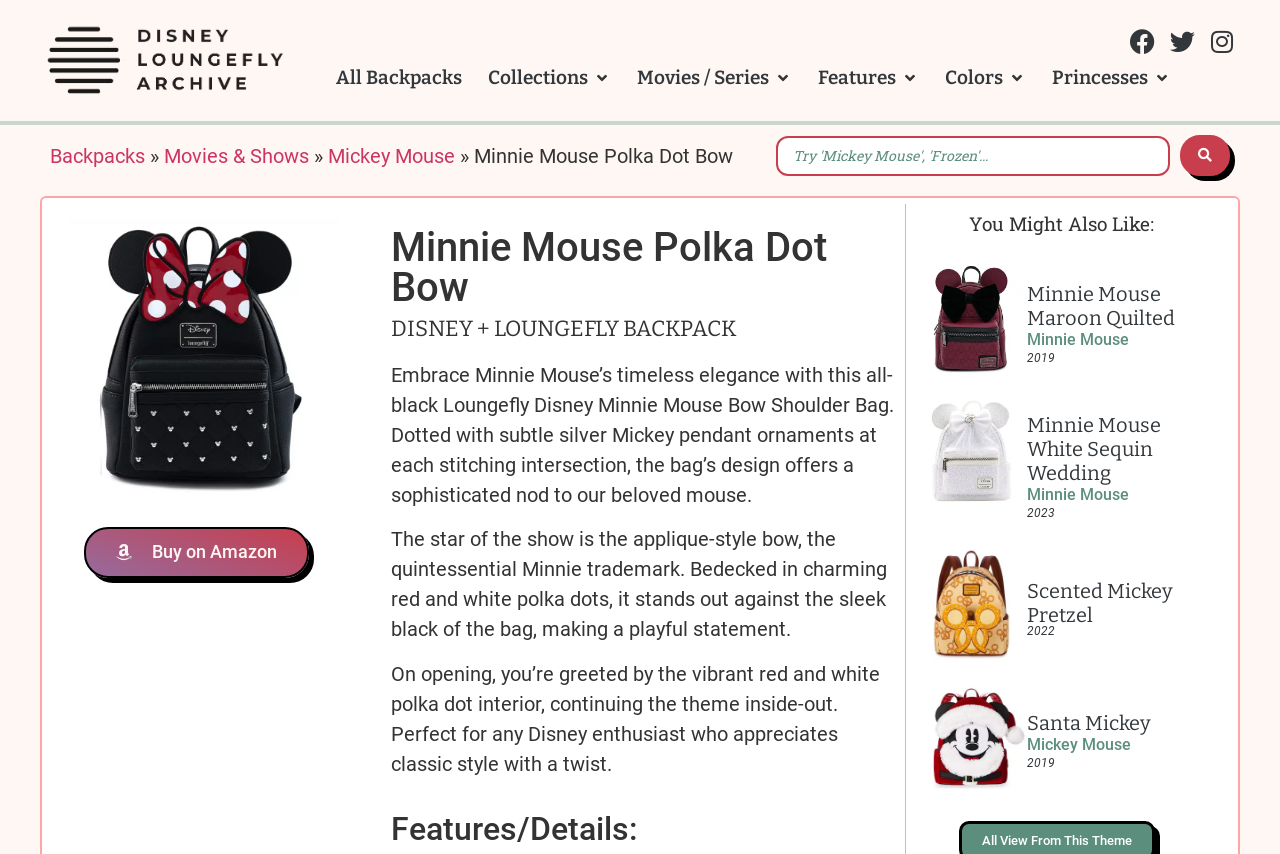Predict the bounding box coordinates of the area that should be clicked to accomplish the following instruction: "Click the 'Contact Us' link". The bounding box coordinates should consist of four float numbers between 0 and 1, i.e., [left, top, right, bottom].

None